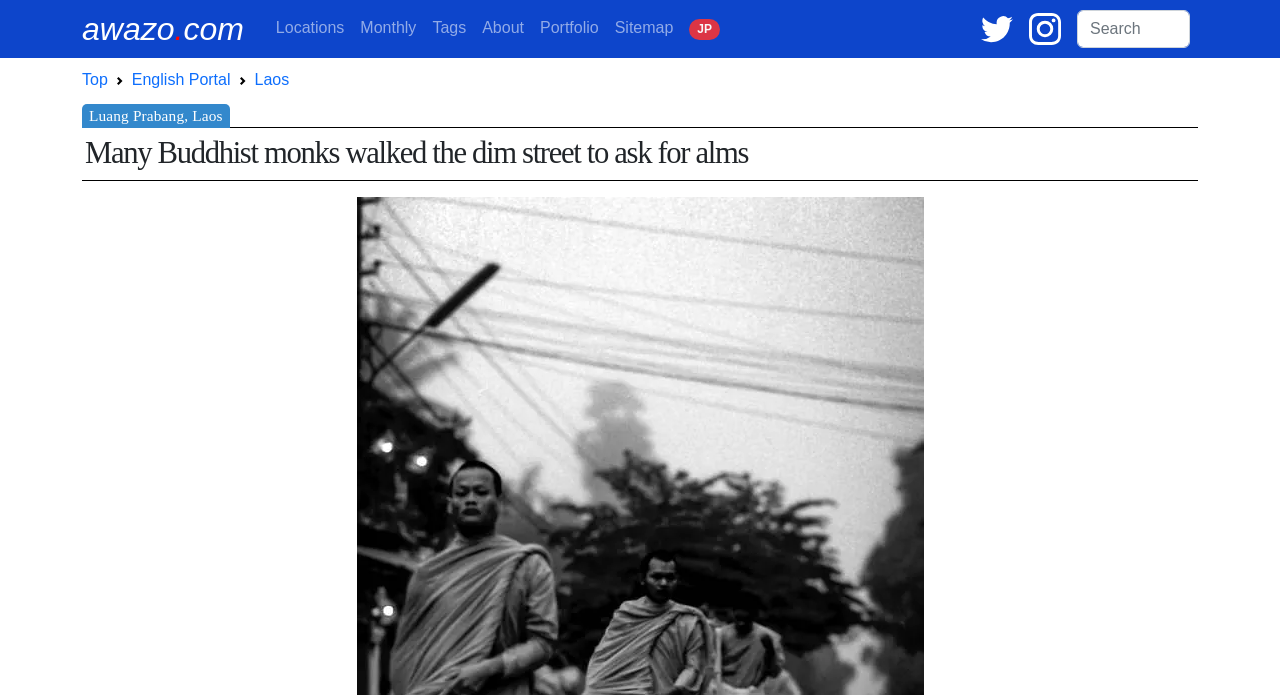Locate the bounding box coordinates of the clickable area needed to fulfill the instruction: "view portfolio".

[0.416, 0.015, 0.474, 0.066]